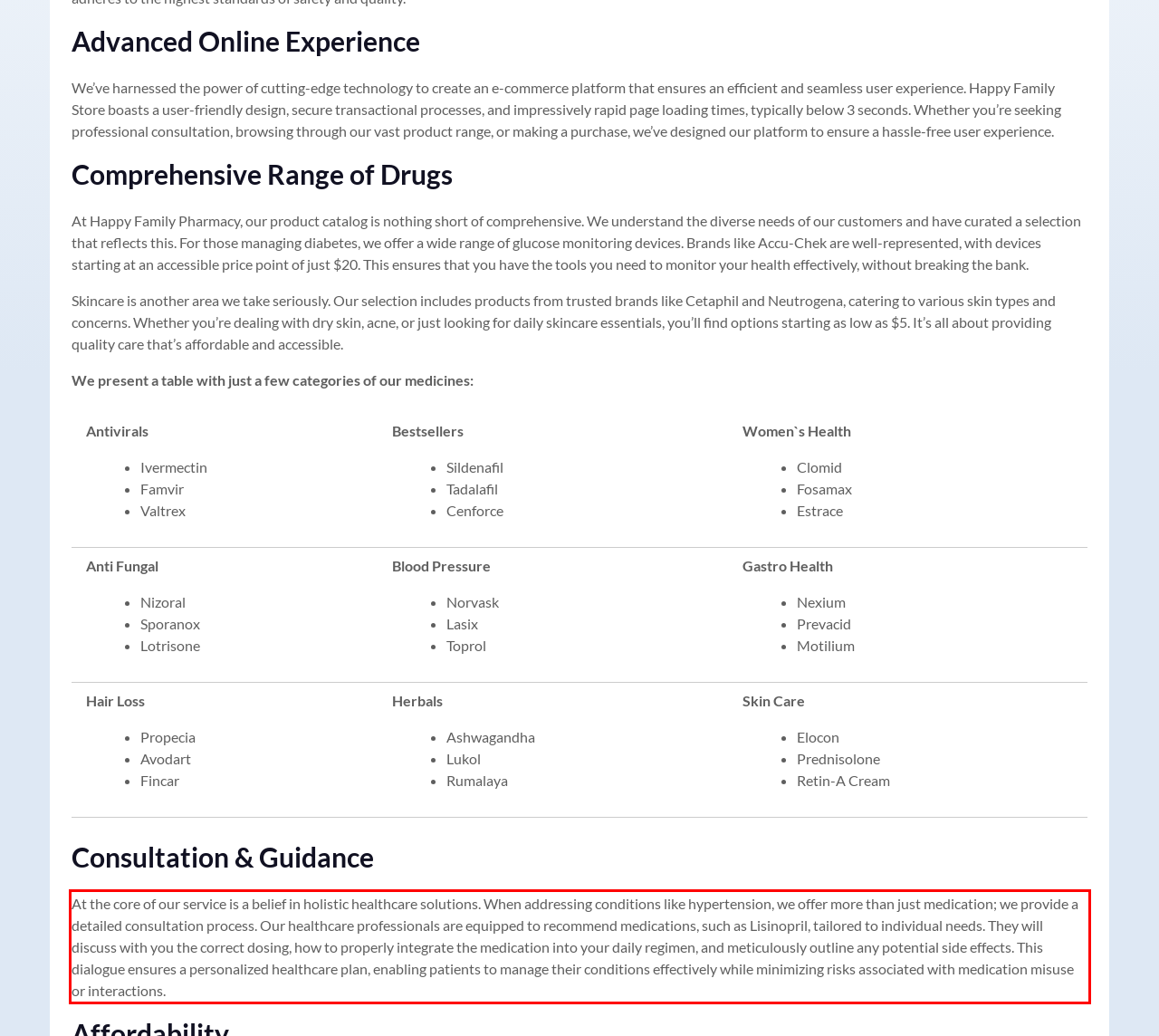Examine the screenshot of the webpage, locate the red bounding box, and generate the text contained within it.

At the core of our service is a belief in holistic healthcare solutions. When addressing conditions like hypertension, we offer more than just medication; we provide a detailed consultation process. Our healthcare professionals are equipped to recommend medications, such as Lisinopril, tailored to individual needs. They will discuss with you the correct dosing, how to properly integrate the medication into your daily regimen, and meticulously outline any potential side effects. This dialogue ensures a personalized healthcare plan, enabling patients to manage their conditions effectively while minimizing risks associated with medication misuse or interactions.